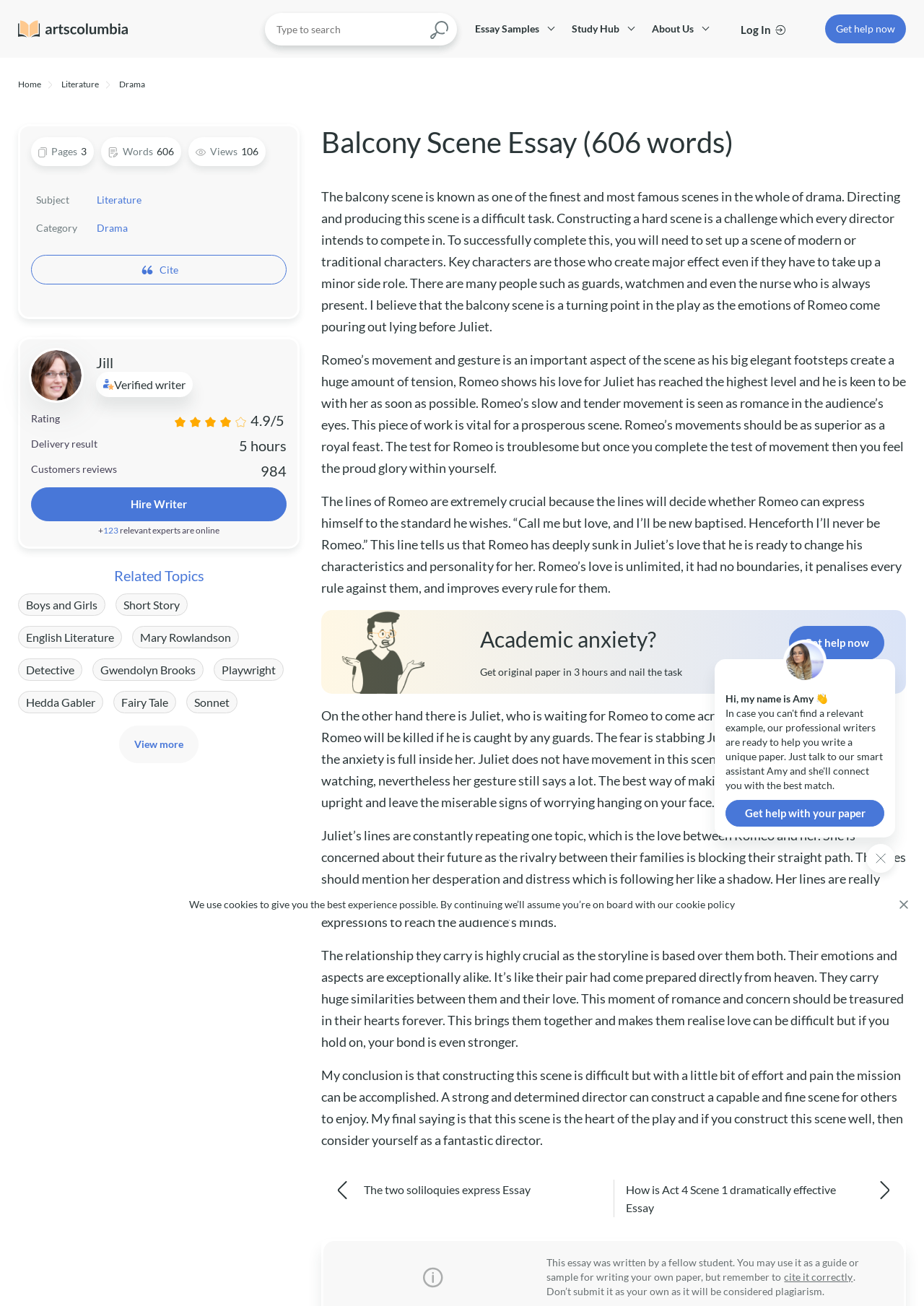What is the rating of the writer?
Please provide a single word or phrase as your answer based on the image.

4.9/5